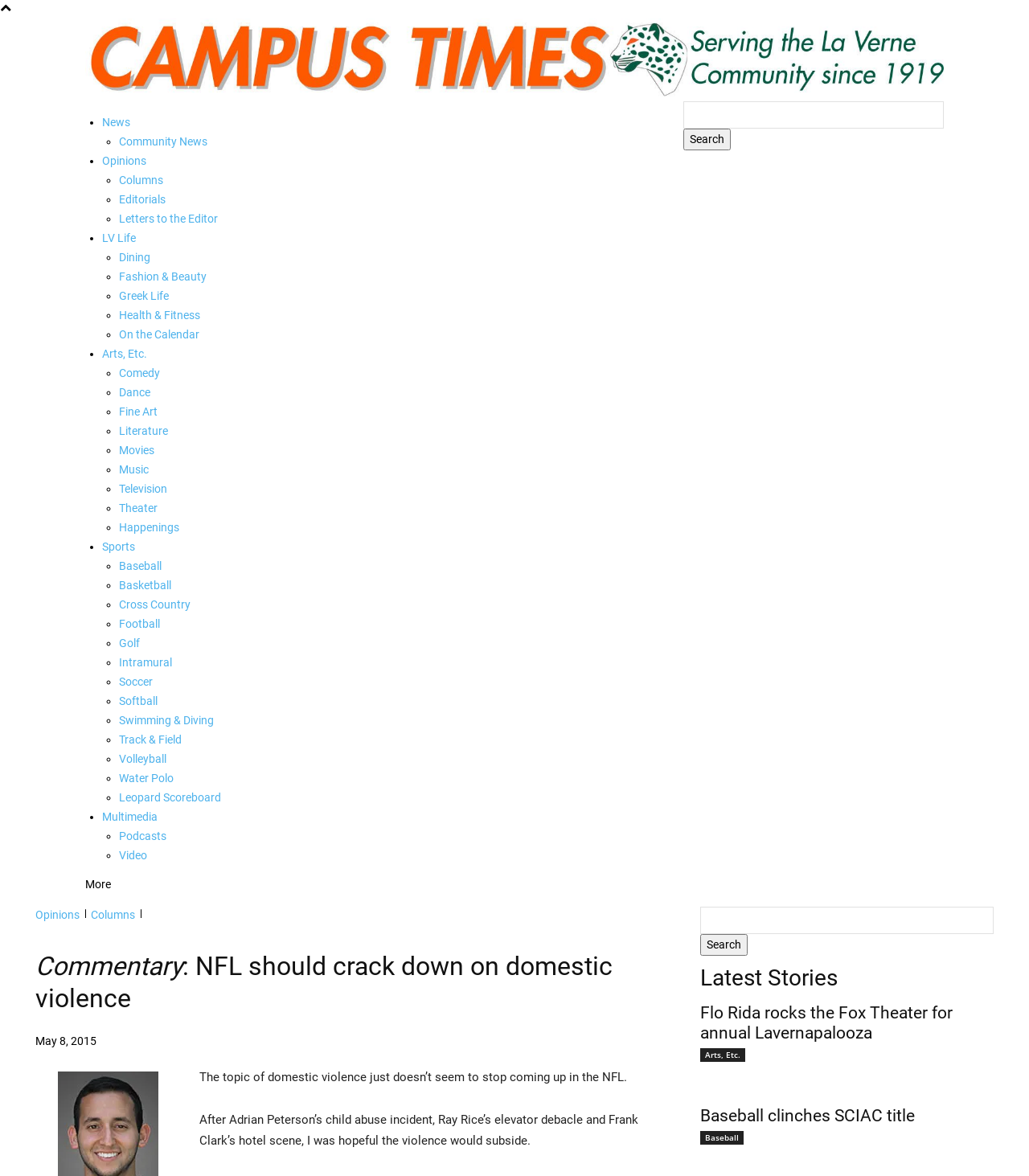Extract the bounding box coordinates for the UI element described as: "parent_node: Search name="s" placeholder=""".

[0.664, 0.086, 0.917, 0.11]